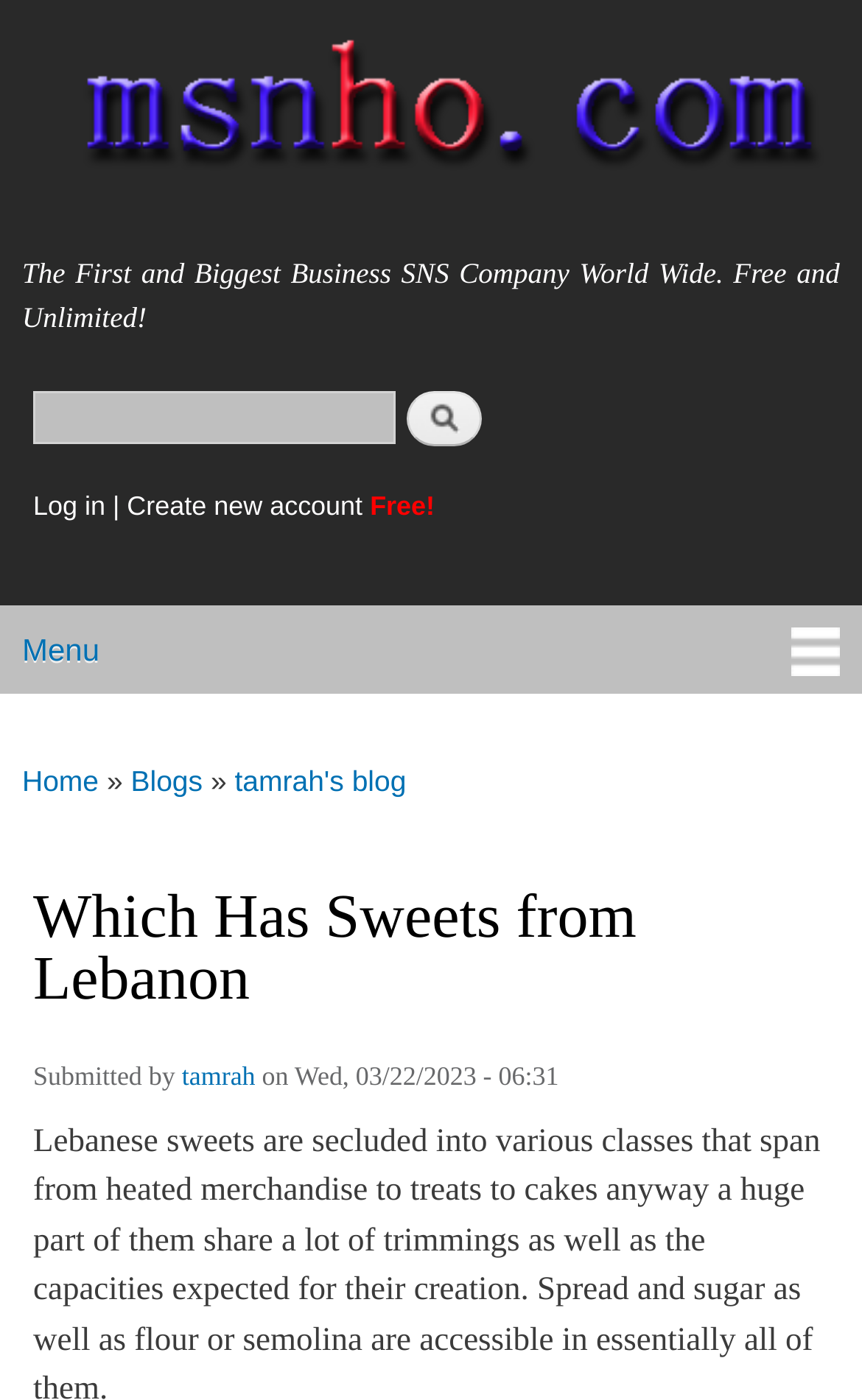Please predict the bounding box coordinates of the element's region where a click is necessary to complete the following instruction: "Read tamrah's blog". The coordinates should be represented by four float numbers between 0 and 1, i.e., [left, top, right, bottom].

[0.272, 0.528, 0.471, 0.589]